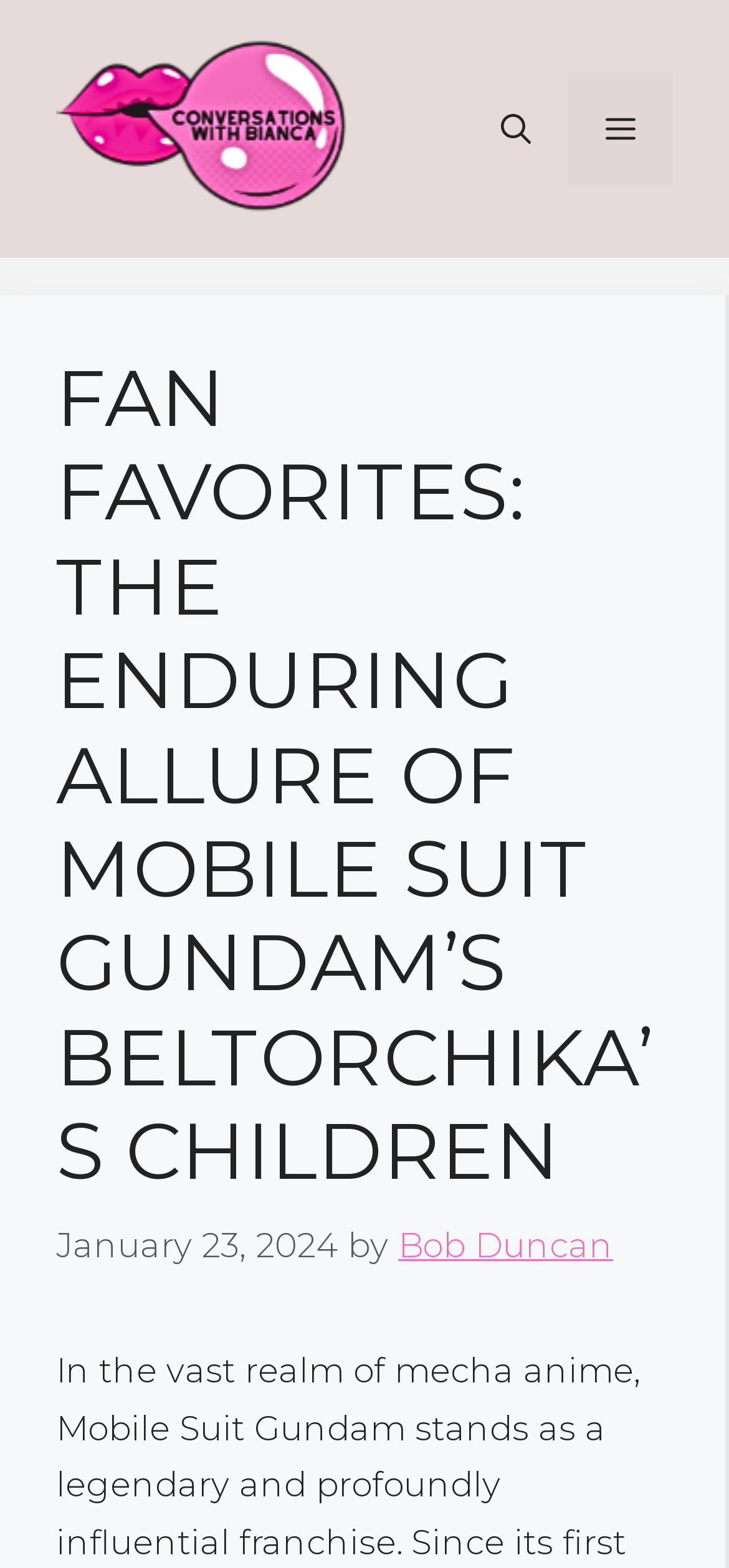When was the article published?
Could you please answer the question thoroughly and with as much detail as possible?

I found the answer by reading the text in the region with bounding box coordinates [0.077, 0.781, 0.464, 0.807], which displays the date 'January 23, 2024'.